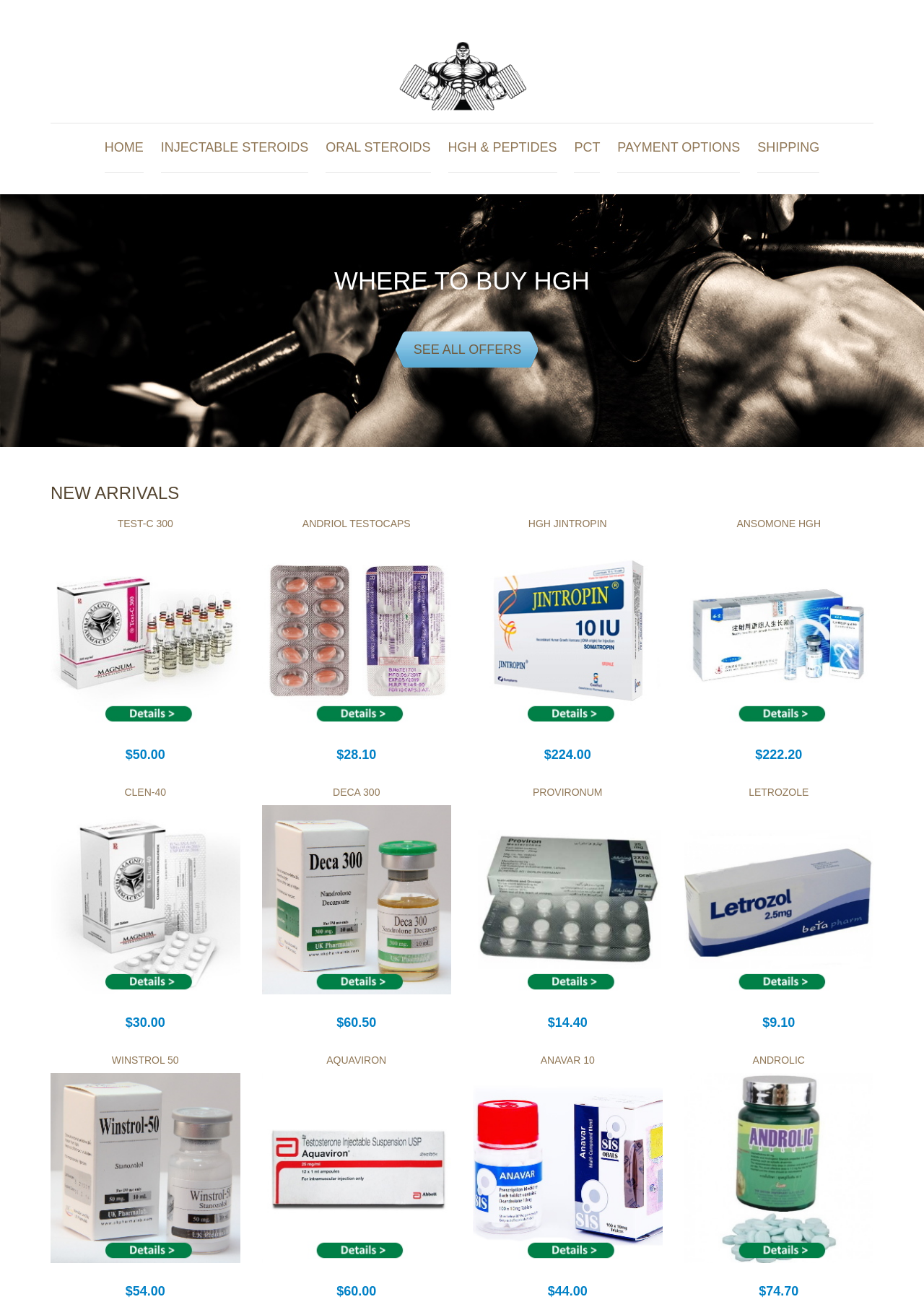Please identify the bounding box coordinates of the element's region that needs to be clicked to fulfill the following instruction: "See all offers". The bounding box coordinates should consist of four float numbers between 0 and 1, i.e., [left, top, right, bottom].

[0.428, 0.255, 0.572, 0.282]